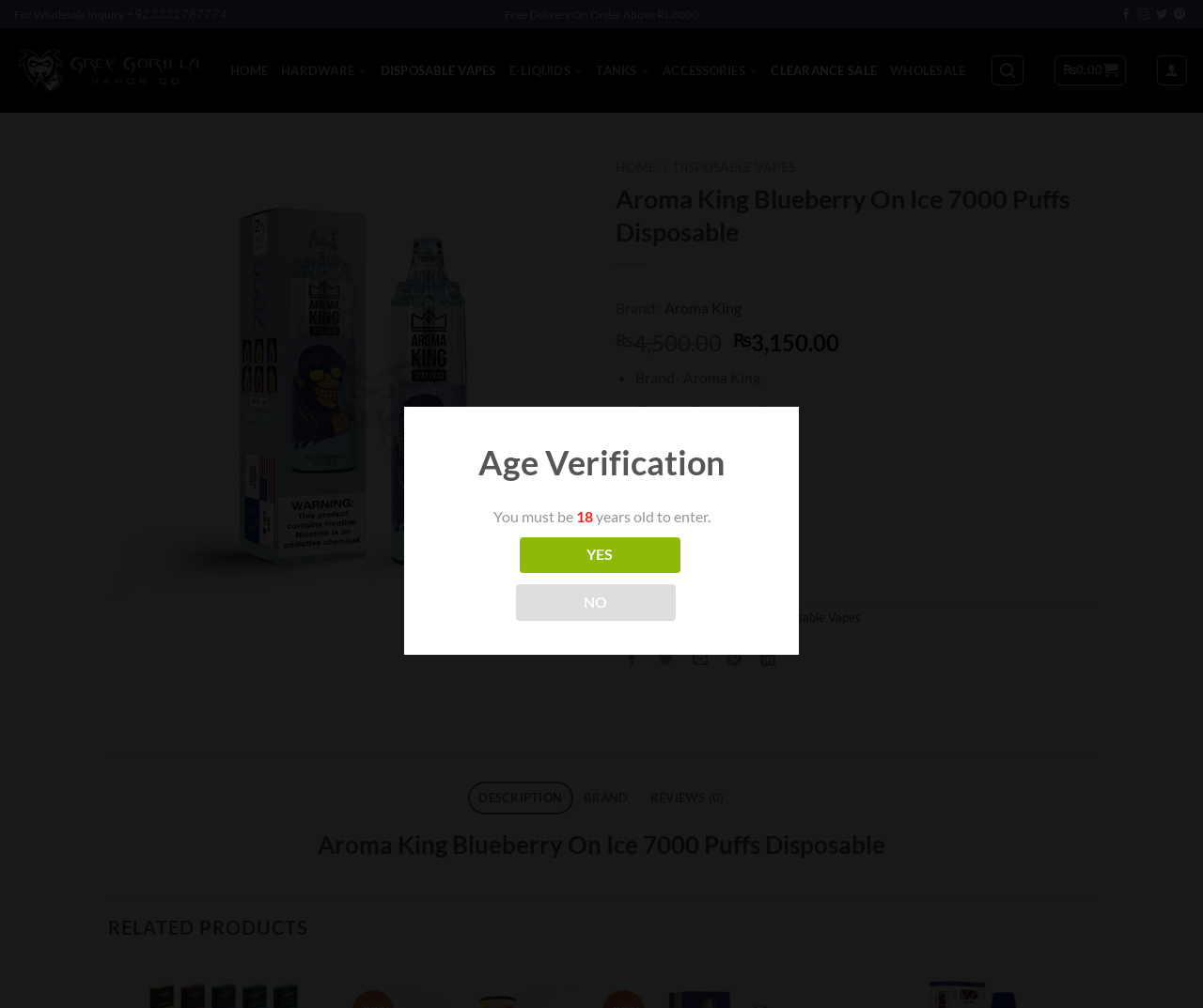Please find the bounding box coordinates in the format (top-left x, top-left y, bottom-right x, bottom-right y) for the given element description. Ensure the coordinates are floating point numbers between 0 and 1. Description: Home

[0.191, 0.054, 0.223, 0.087]